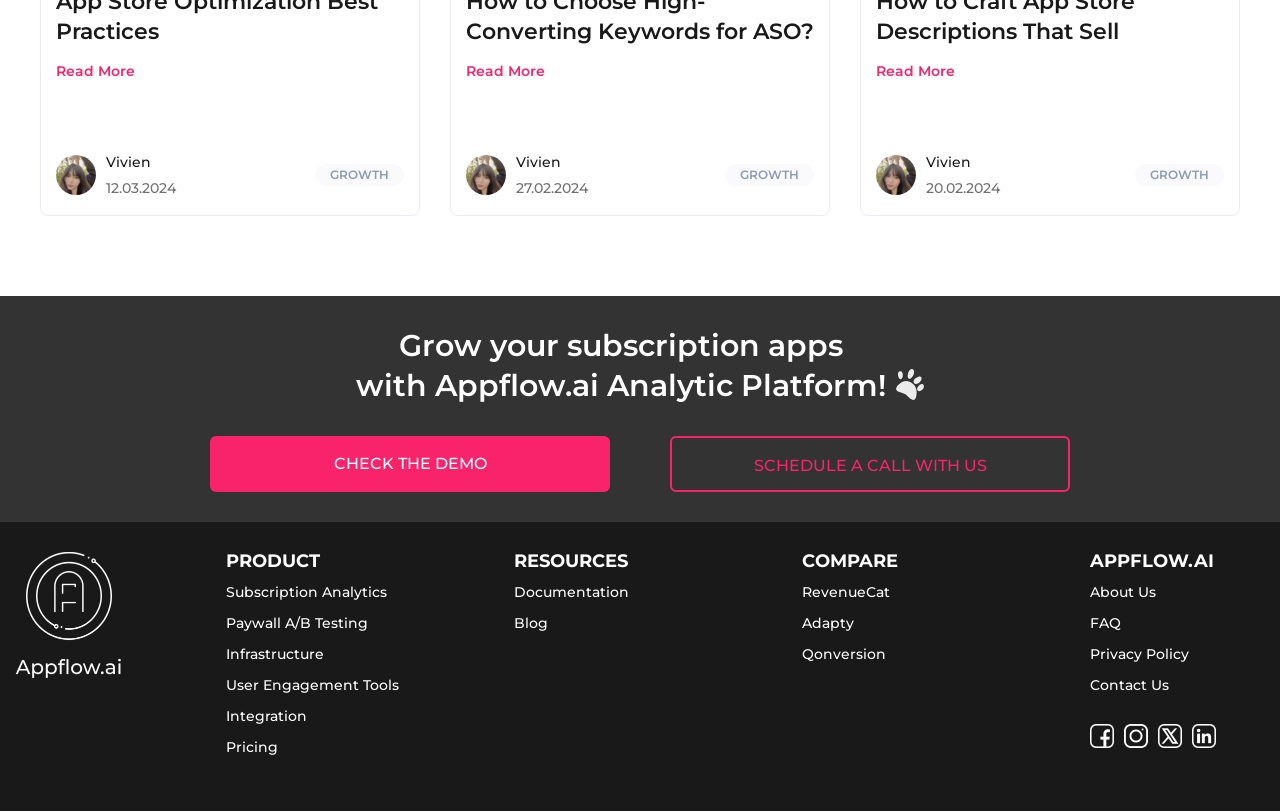Provide the bounding box coordinates of the section that needs to be clicked to accomplish the following instruction: "Click the 'Read More' button."

[0.044, 0.077, 0.105, 0.099]